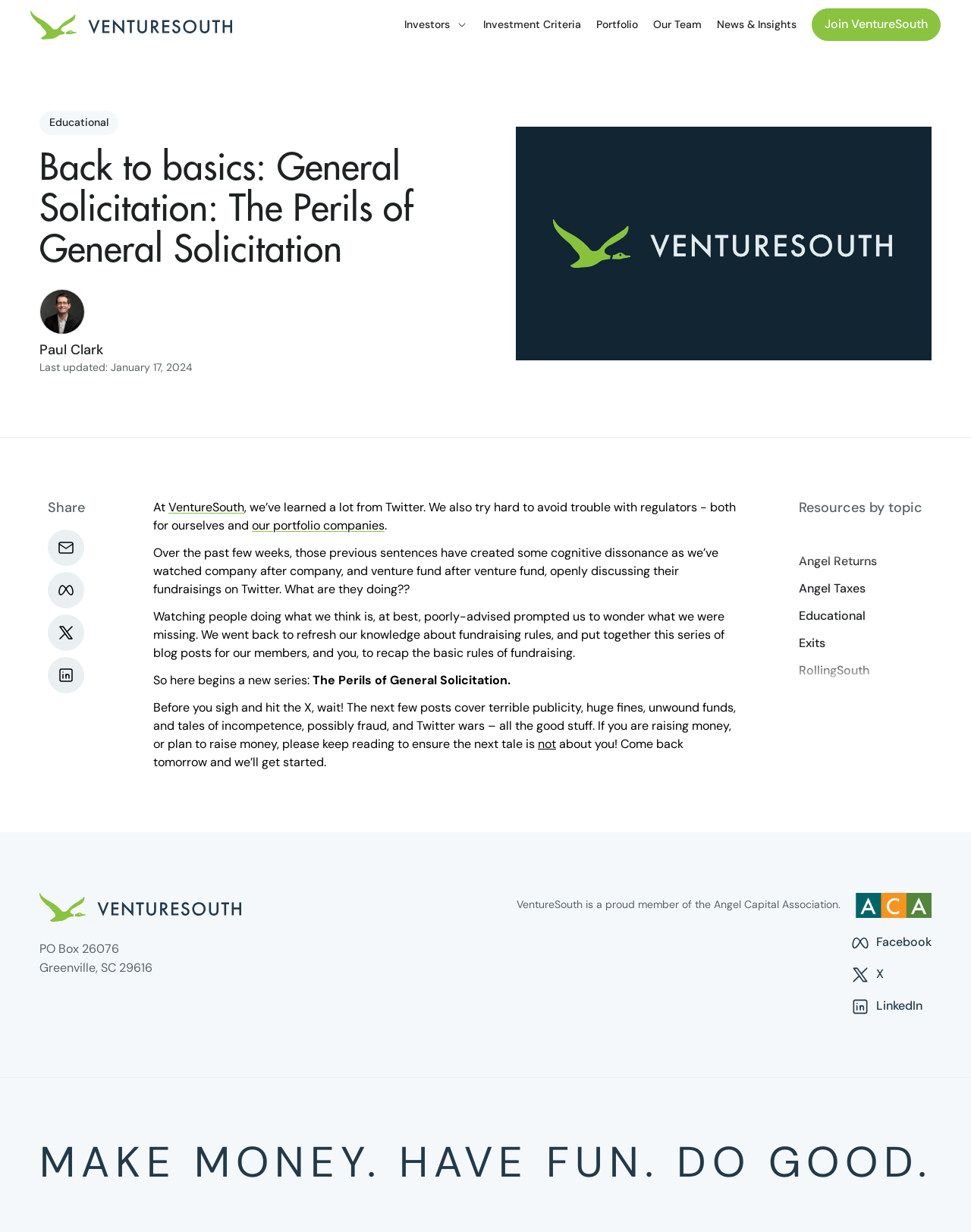What is the last updated date of the article?
Look at the image and answer with only one word or phrase.

January 17, 2024